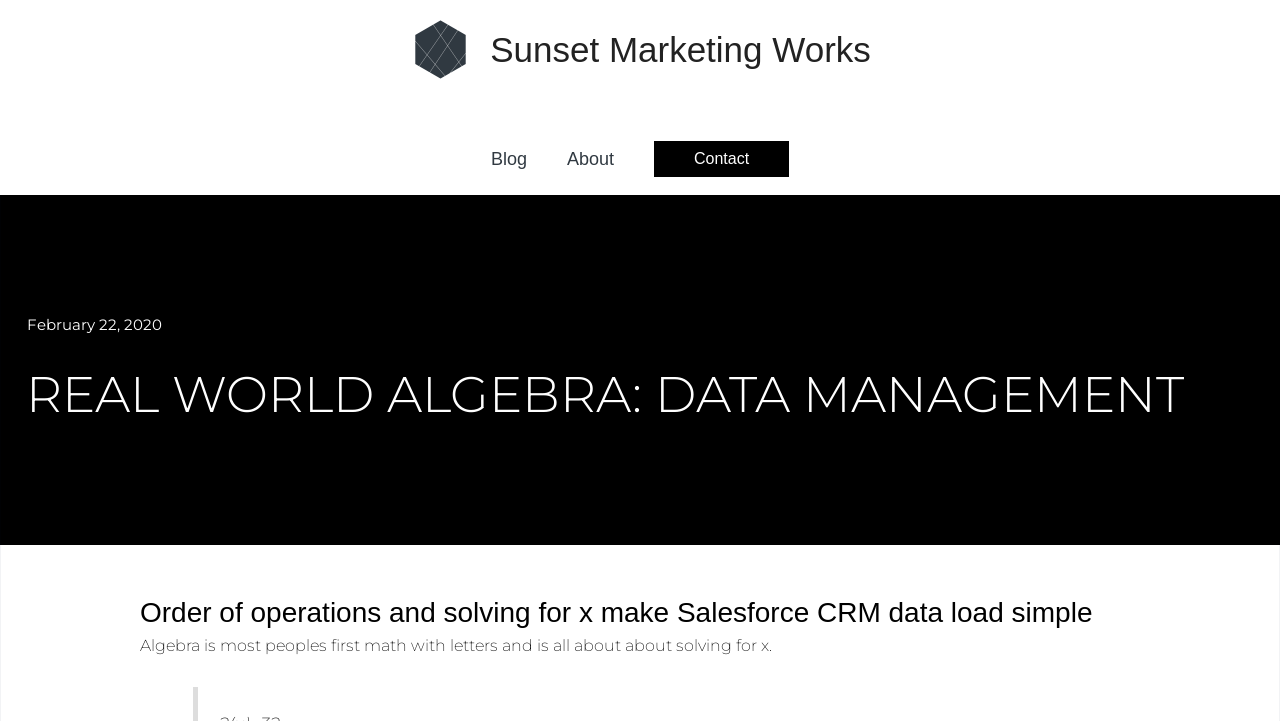Produce an elaborate caption capturing the essence of the webpage.

The webpage is titled "Real World Algebra: Data Management - Sunset Marketing Works" and has a prominent link to "Sunset Marketing Works" at the top-left corner, accompanied by an image with the same name. Below this, there is a navigation menu labeled "Site Navigation" that spans almost the entire width of the page, containing links to "Blog", "About", and "Contact" on the left, and a link to a specific date, "February 22, 2020", on the right.

The main content of the page is divided into sections, with a large heading "REAL WORLD ALGEBRA: DATA MANAGEMENT" at the top, followed by a smaller heading "Order of operations and solving for x make Salesforce CRM data load simple" below it. Underneath this heading, there is a paragraph of text that reads "Algebra is most peoples first math with letters and is all about about solving for x."